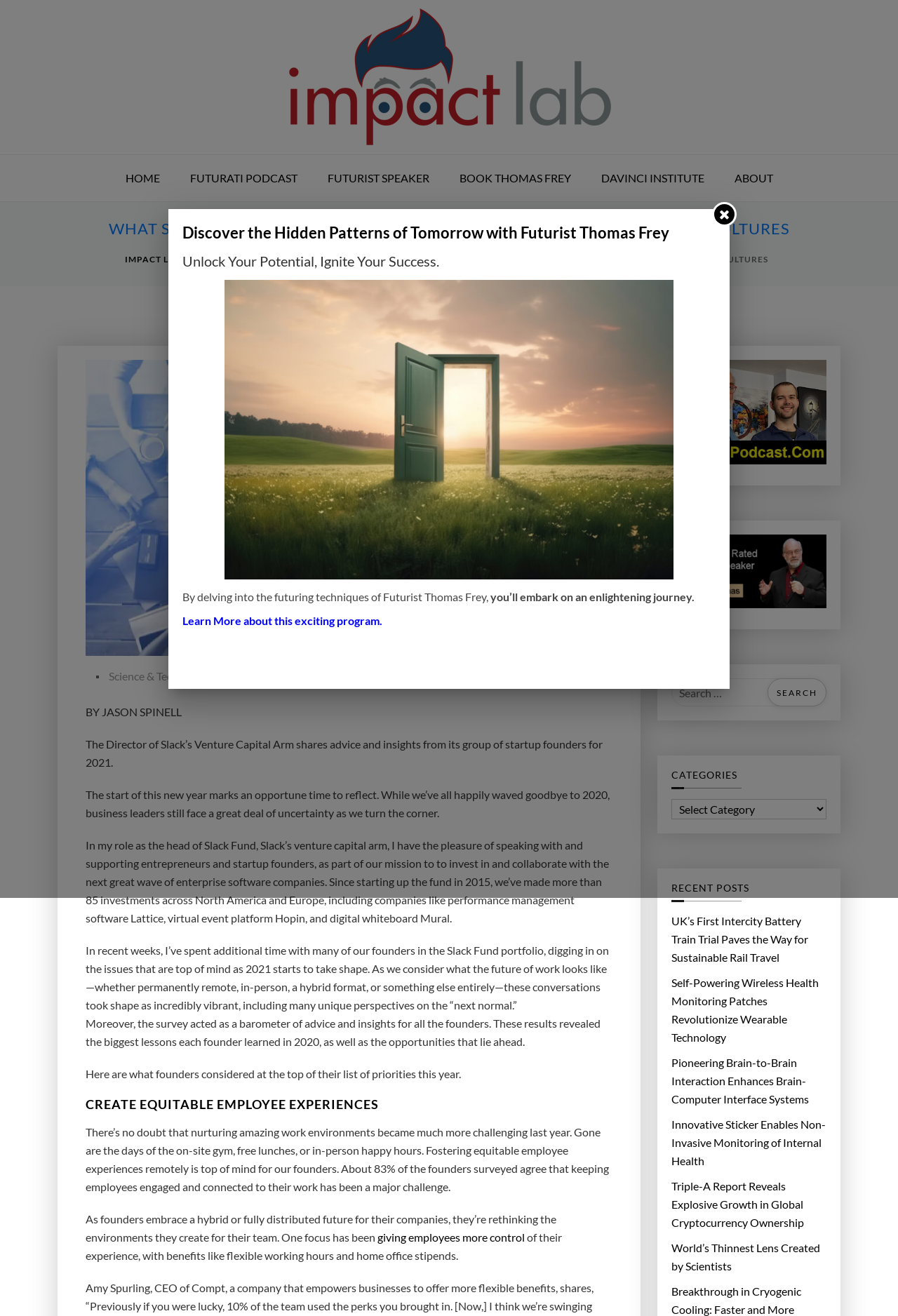Determine the bounding box coordinates of the clickable region to execute the instruction: "Click on the 'HOME' link". The coordinates should be four float numbers between 0 and 1, denoted as [left, top, right, bottom].

[0.124, 0.118, 0.193, 0.153]